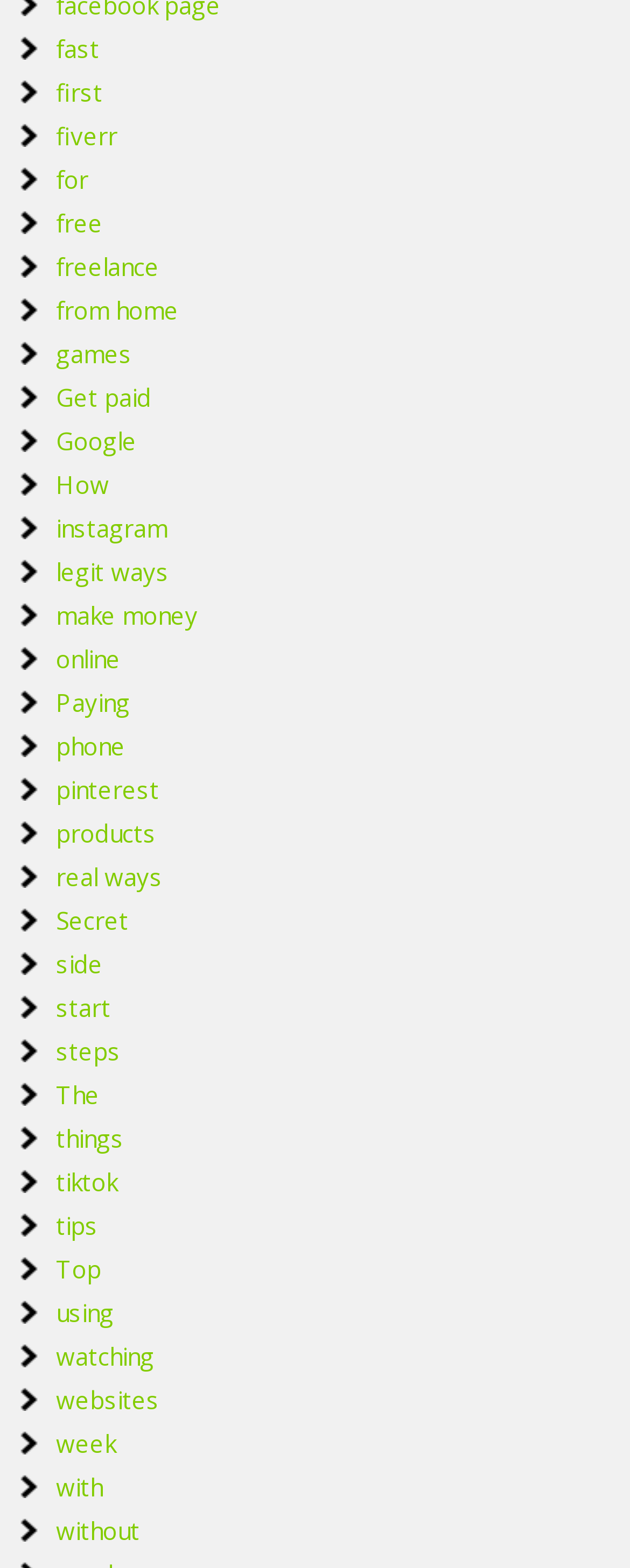Select the bounding box coordinates of the element I need to click to carry out the following instruction: "Explore 'legit ways' to earn".

[0.089, 0.354, 0.269, 0.374]